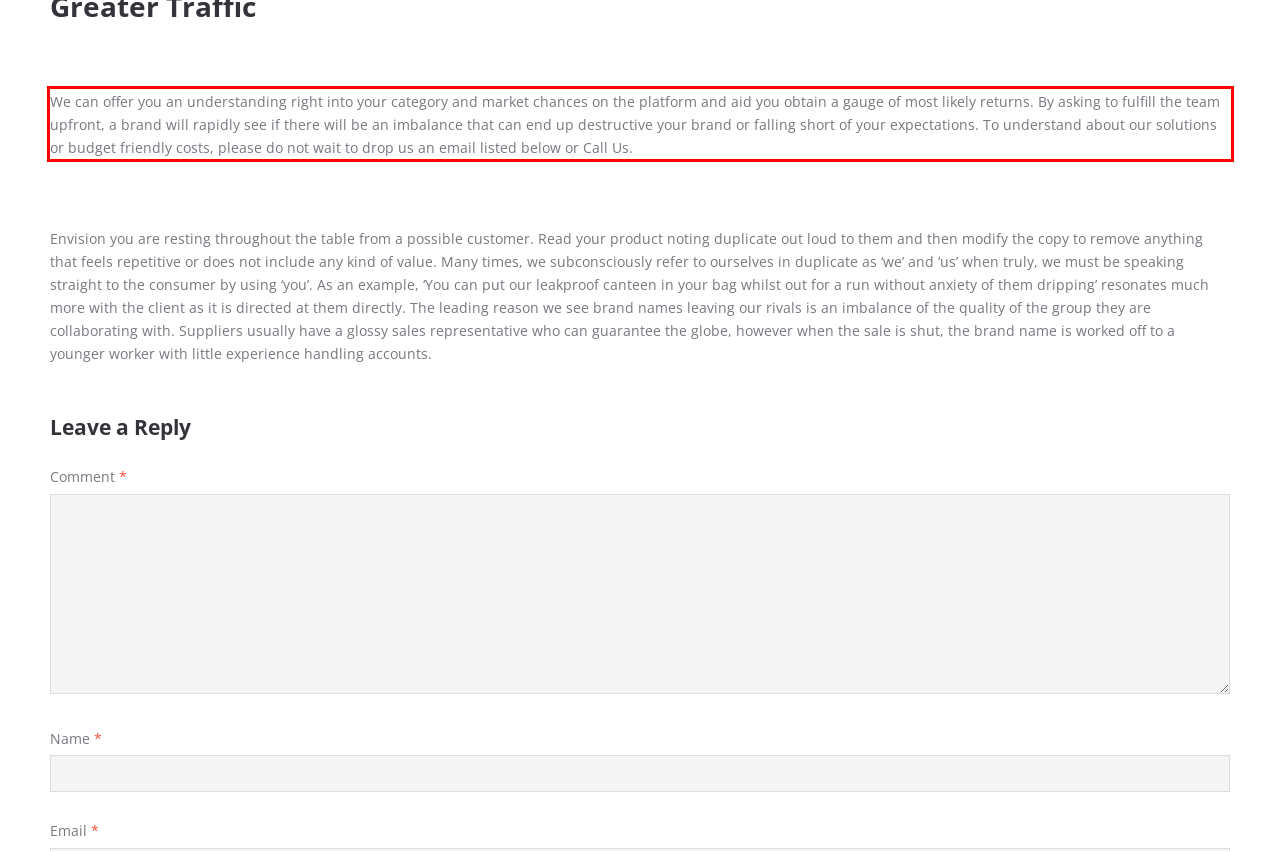Analyze the screenshot of the webpage and extract the text from the UI element that is inside the red bounding box.

We can offer you an understanding right into your category and market chances on the platform and aid you obtain a gauge of most likely returns. By asking to fulfill the team upfront, a brand will rapidly see if there will be an imbalance that can end up destructive your brand or falling short of your expectations. To understand about our solutions or budget friendly costs, please do not wait to drop us an email listed below or Call Us.